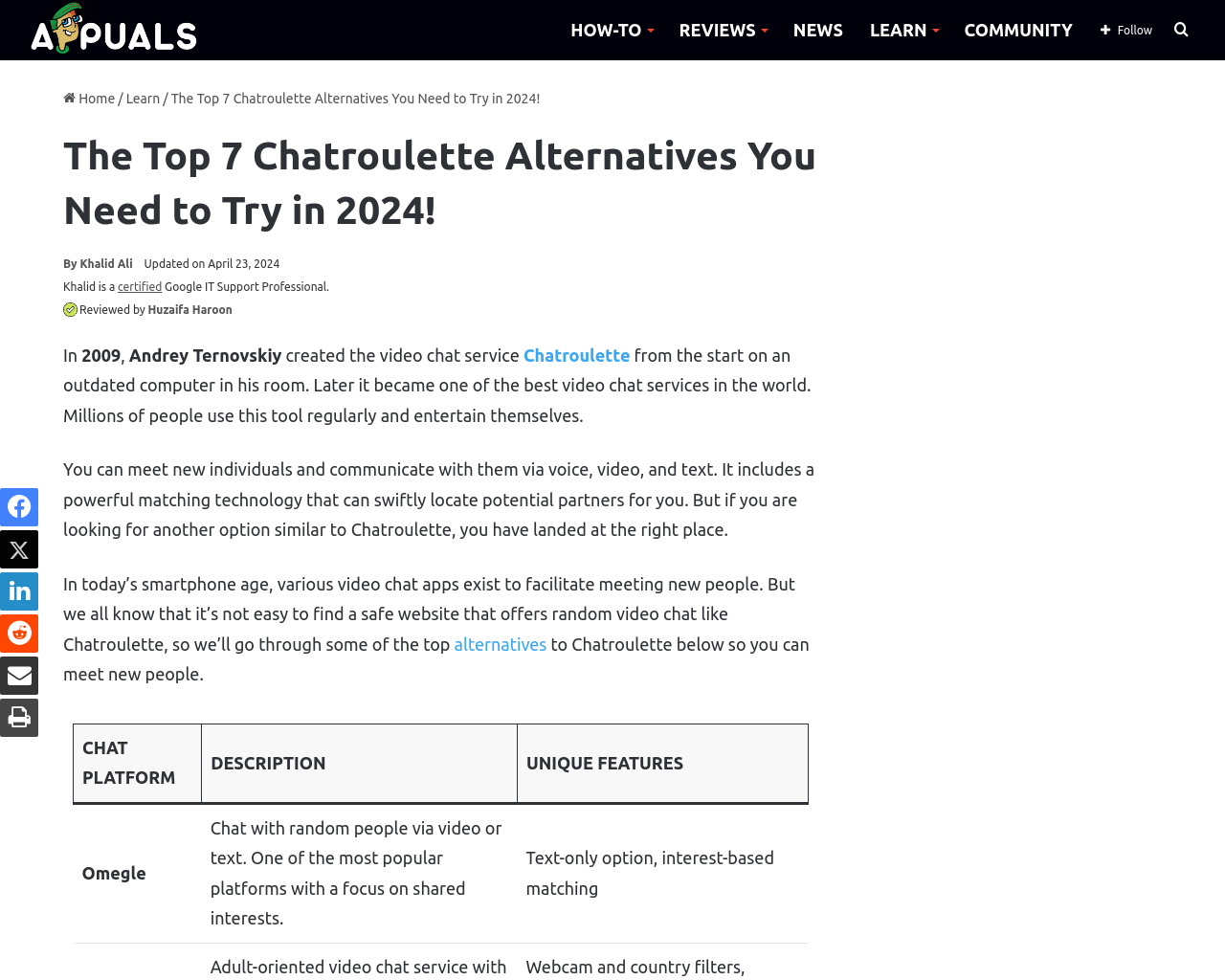Can you specify the bounding box coordinates of the area that needs to be clicked to fulfill the following instruction: "Check out Omegle"?

[0.06, 0.82, 0.165, 0.962]